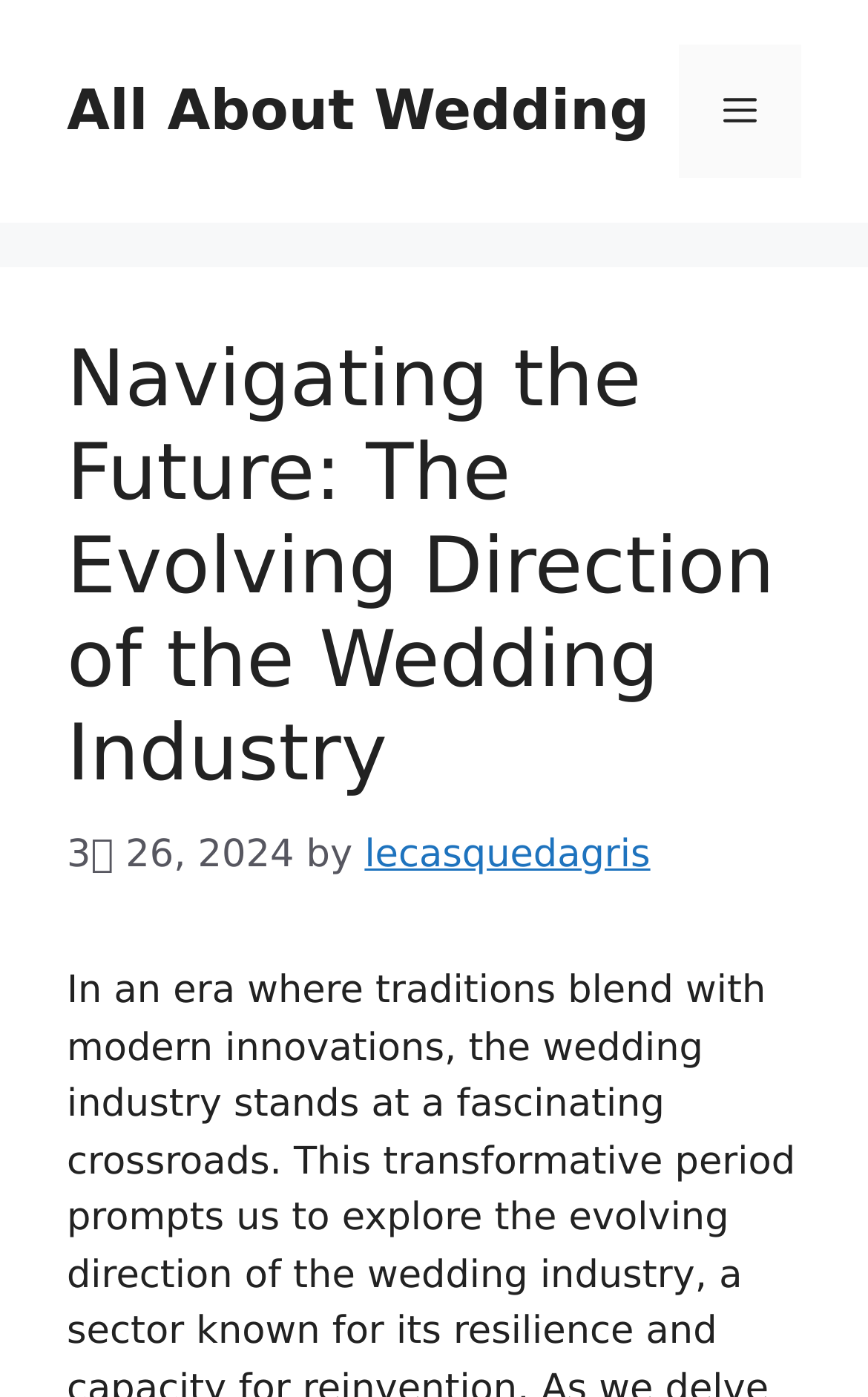Please identify and generate the text content of the webpage's main heading.

All About Wedding